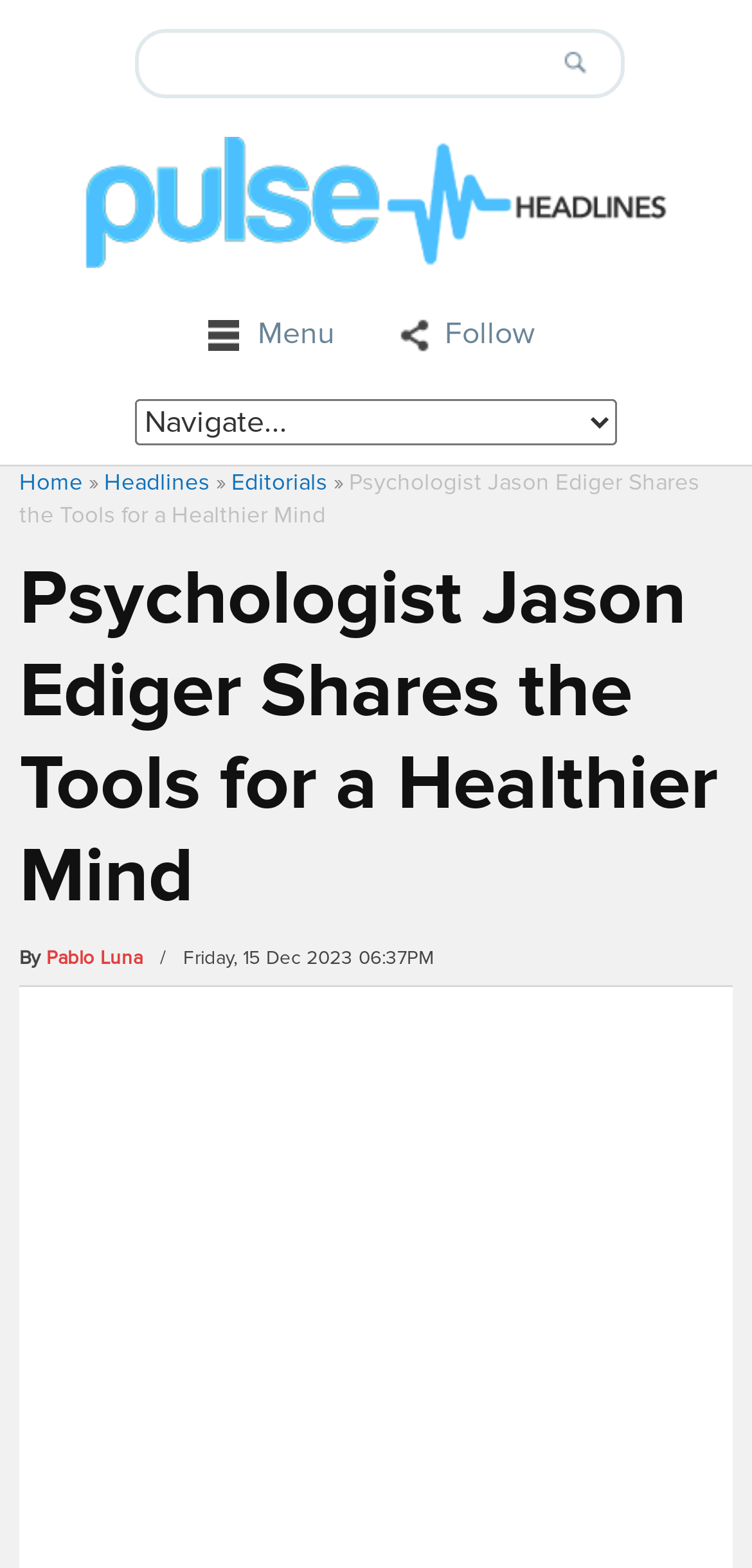Give a one-word or one-phrase response to the question:
What is the headline section?

Pulse Headlines